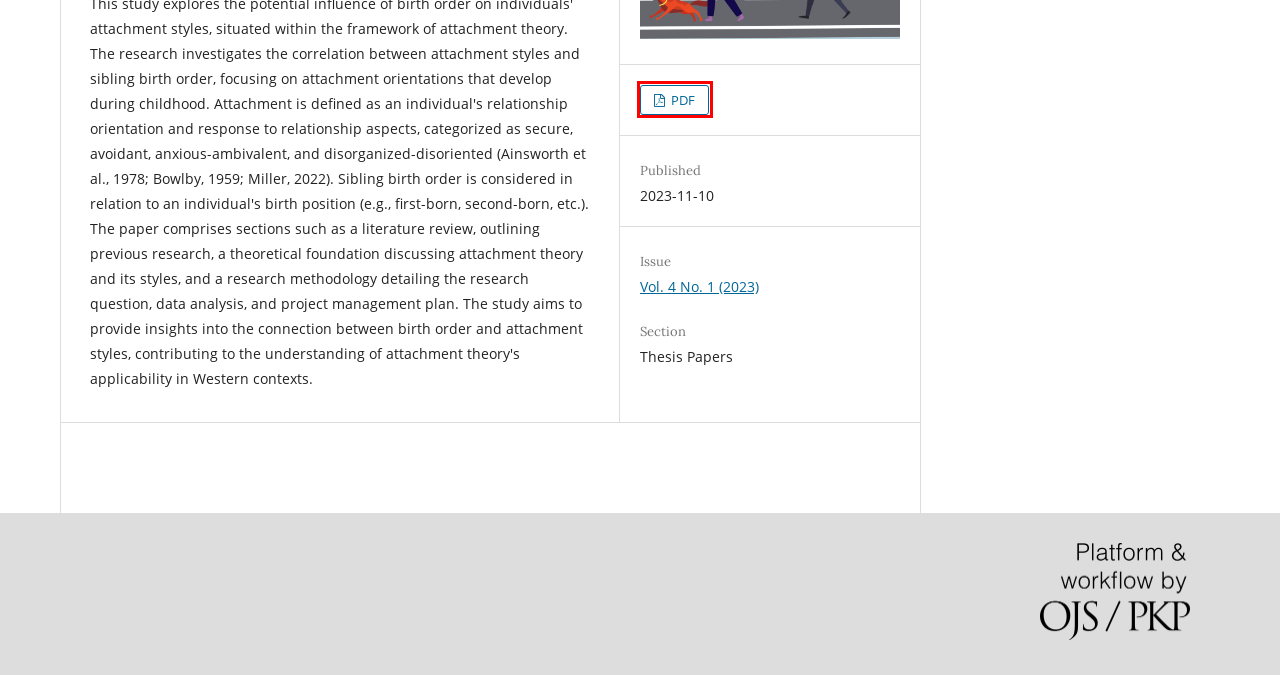You have a screenshot of a webpage, and a red bounding box highlights an element. Select the webpage description that best fits the new page after clicking the element within the bounding box. Options are:
A. Login
							| McMaster Undergraduate Journal of Social Psychology
B. View of The  Association Between Birth Order & Attachment Style
C. About Open Journal Systems
							| McMaster Undergraduate Journal of Social Psychology
D. Vol. 4 No. 1 (2023)
							| McMaster Undergraduate Journal of Social Psychology
E. Information For Readers
							| McMaster Undergraduate Journal of Social Psychology
F. Search
							| McMaster Undergraduate Journal of Social Psychology
G. Information For Librarians
							| McMaster Undergraduate Journal of Social Psychology
H. Announcements
							| McMaster Undergraduate Journal of Social Psychology

B